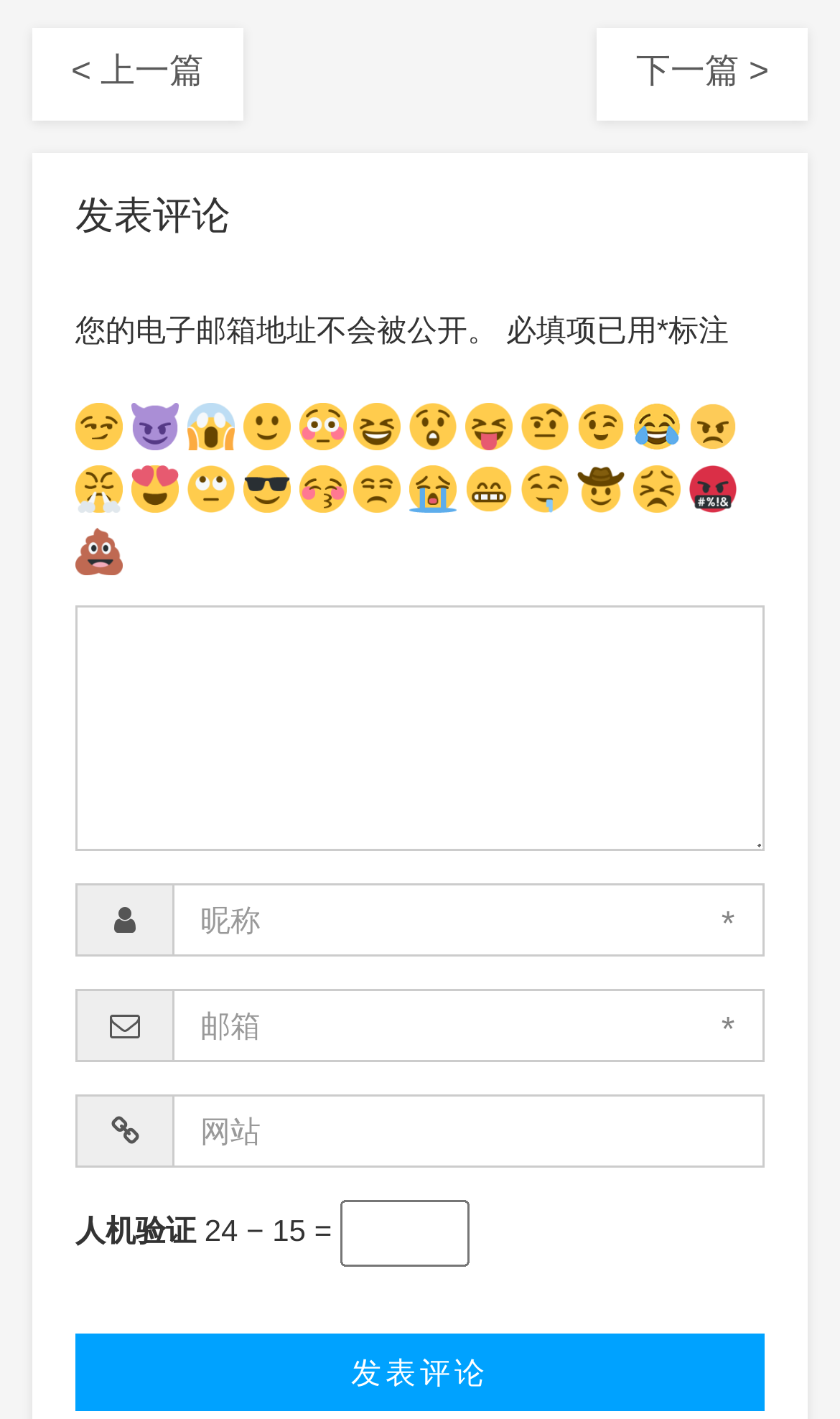Pinpoint the bounding box coordinates of the element you need to click to execute the following instruction: "click the previous page link". The bounding box should be represented by four float numbers between 0 and 1, in the format [left, top, right, bottom].

[0.085, 0.038, 0.243, 0.064]